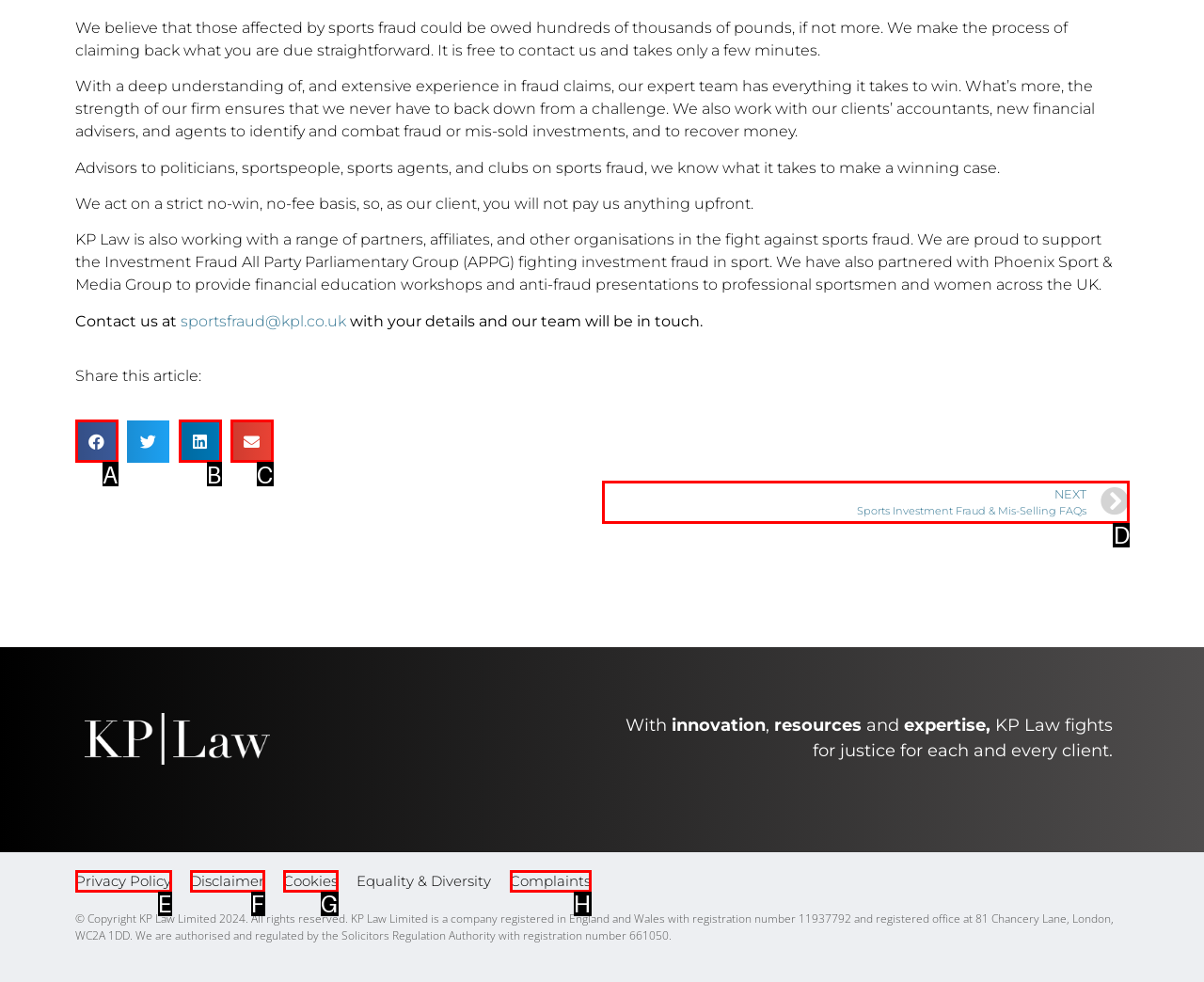Identify the correct choice to execute this task: Read more about Sports Investment Fraud & Mis-Selling FAQs
Respond with the letter corresponding to the right option from the available choices.

D